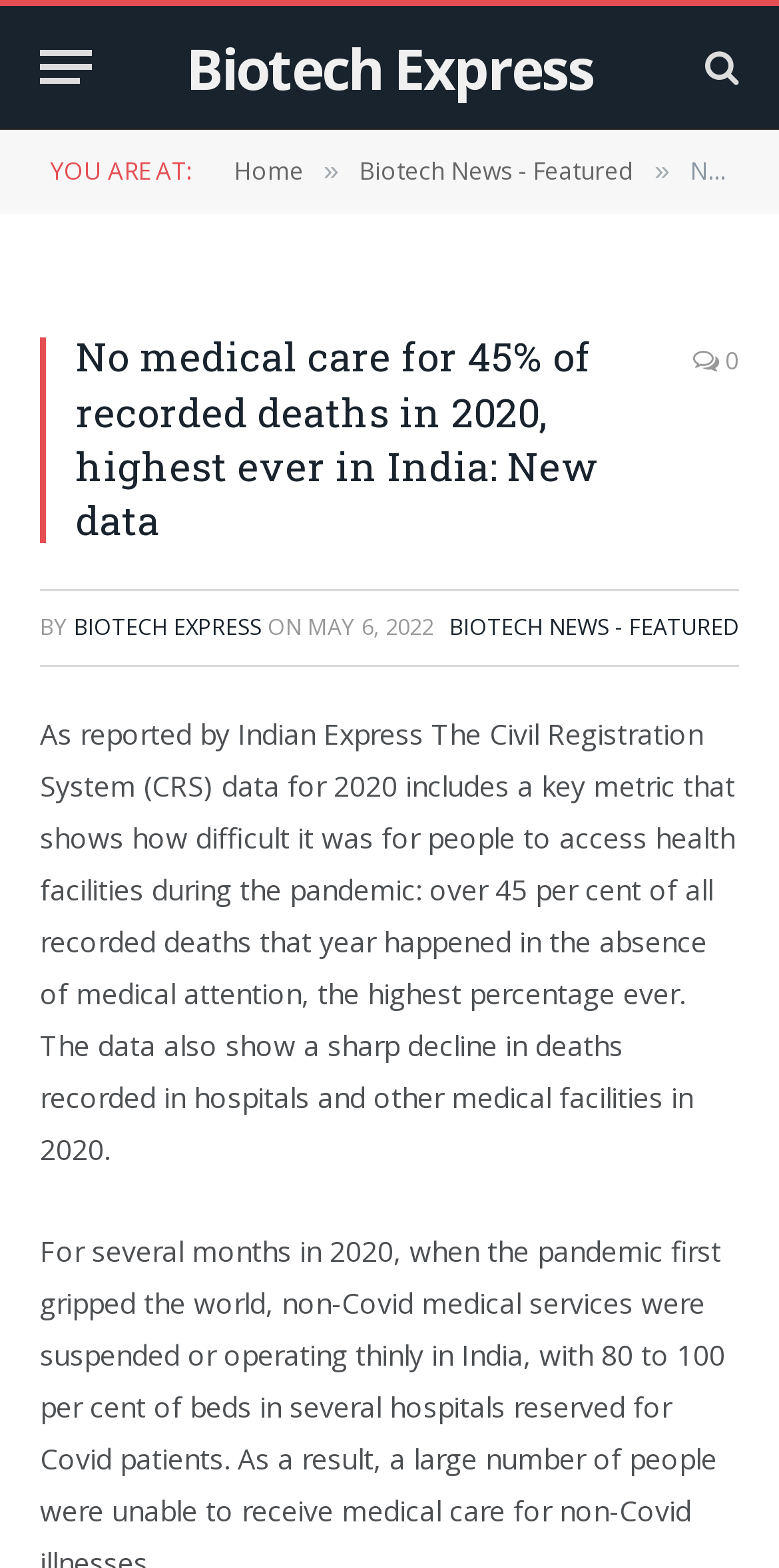Predict the bounding box for the UI component with the following description: "Lucy Melino – New World".

None